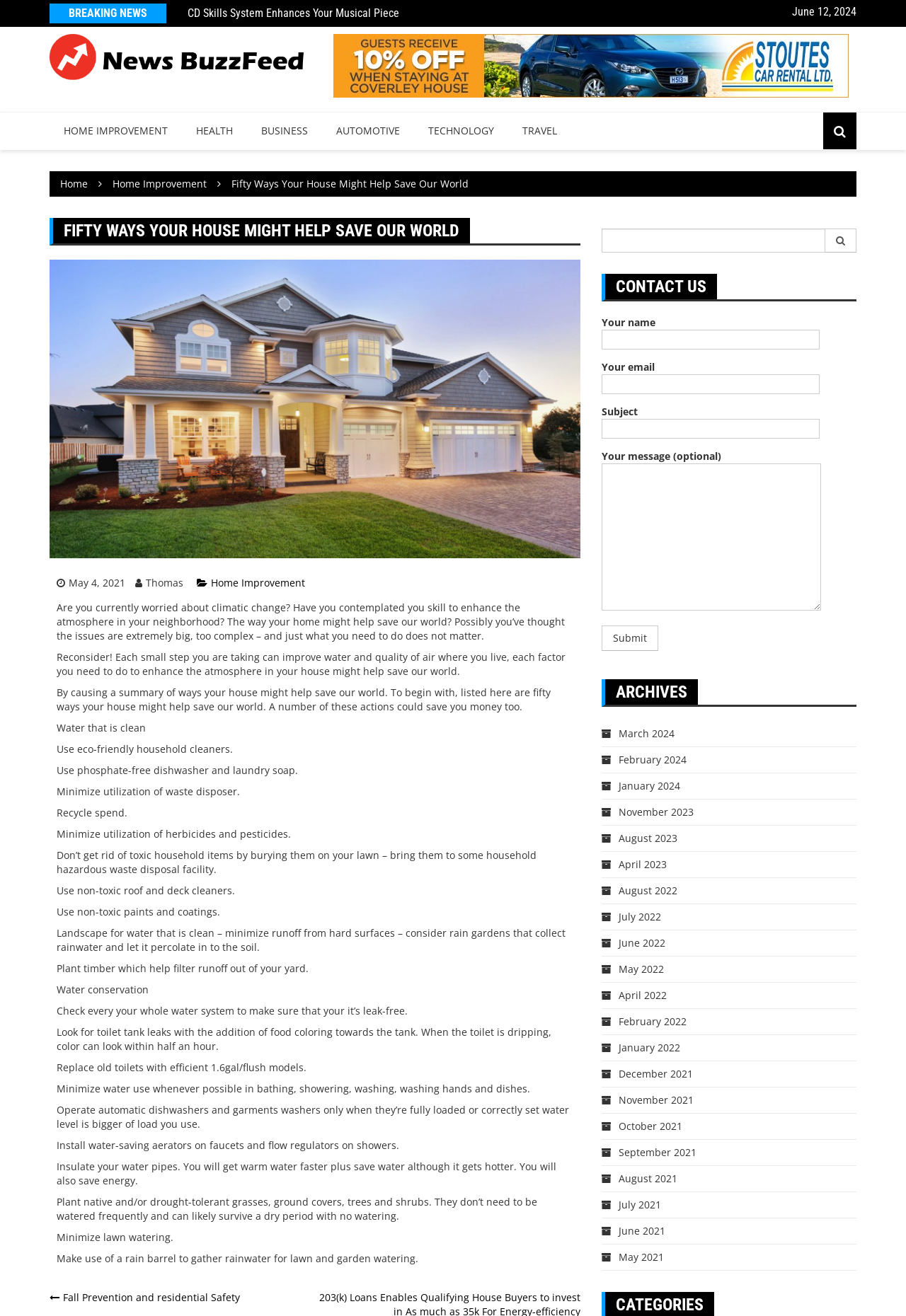Determine the bounding box coordinates of the clickable region to follow the instruction: "Contact us".

[0.668, 0.208, 0.791, 0.227]